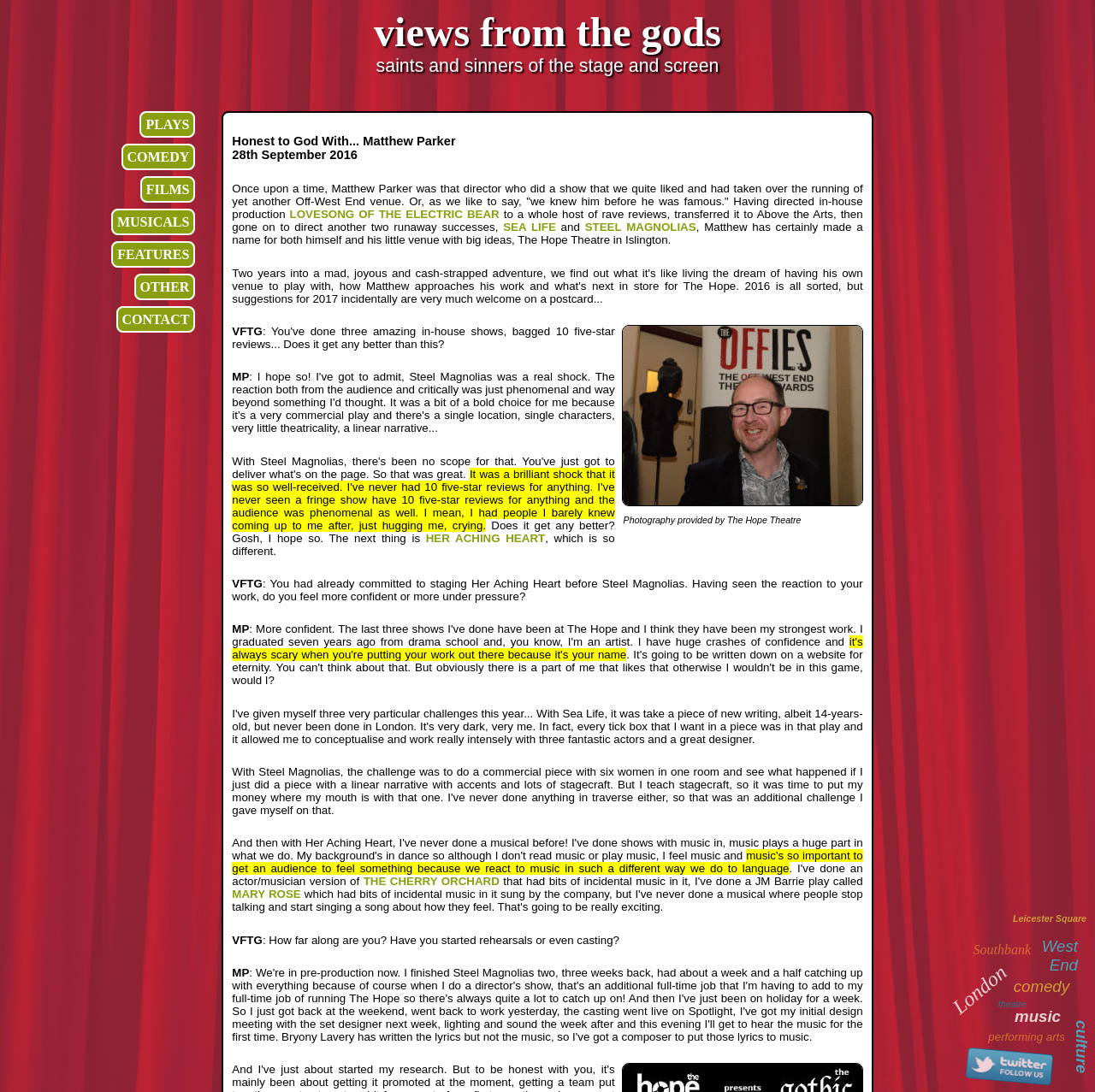Is there an image of Matthew Parker on the webpage?
Using the information from the image, answer the question thoroughly.

The webpage has an image with the description 'Matthew Parker' and bounding box coordinates [0.568, 0.298, 0.788, 0.464], so there is an image of Matthew Parker on the webpage.